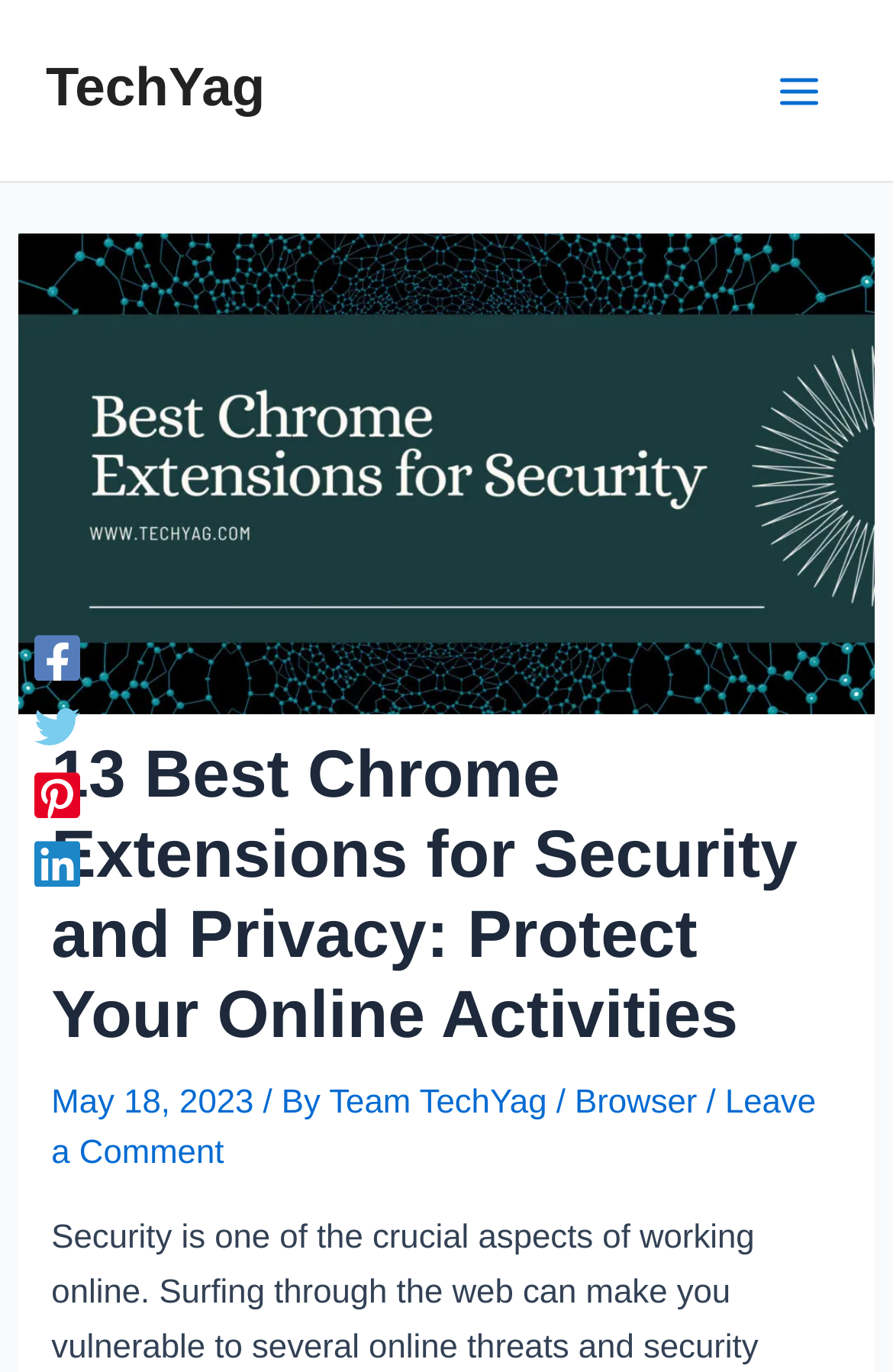How many main sections are there in the webpage?
Please look at the screenshot and answer using one word or phrase.

2